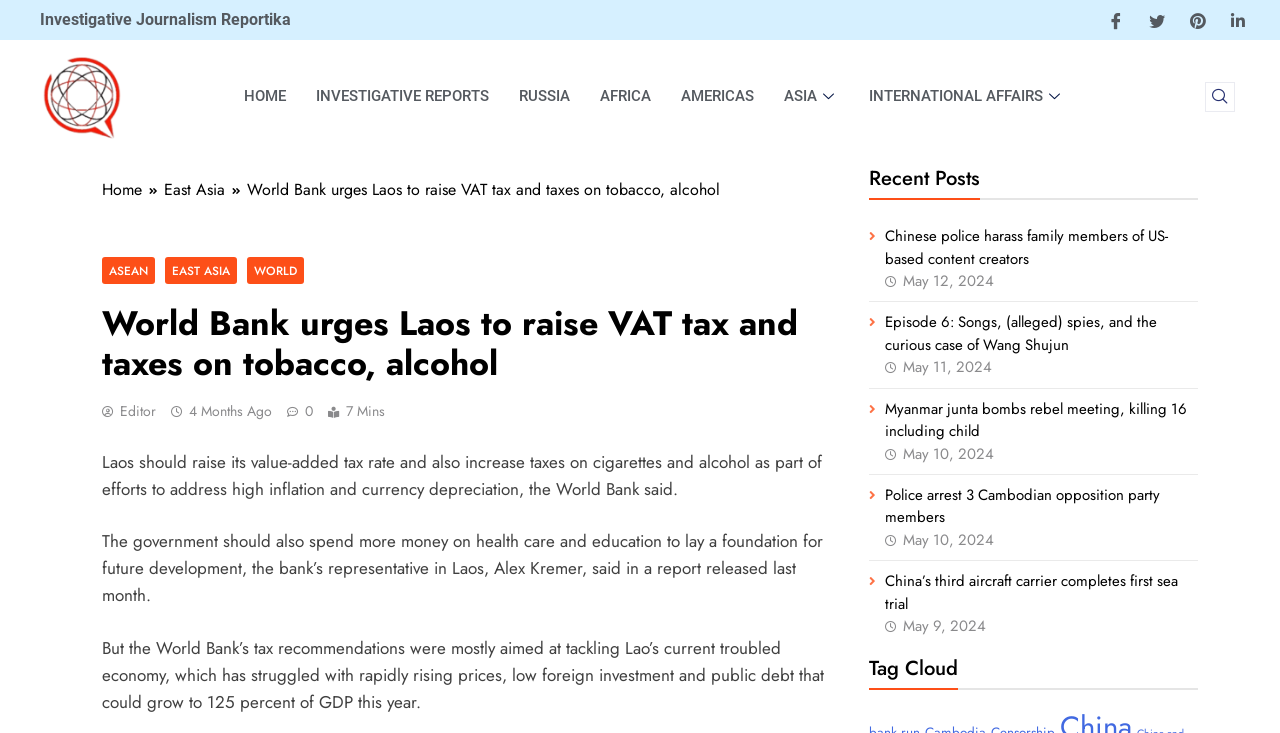Provide the bounding box coordinates of the HTML element this sentence describes: "4 months ago".

[0.148, 0.547, 0.212, 0.575]